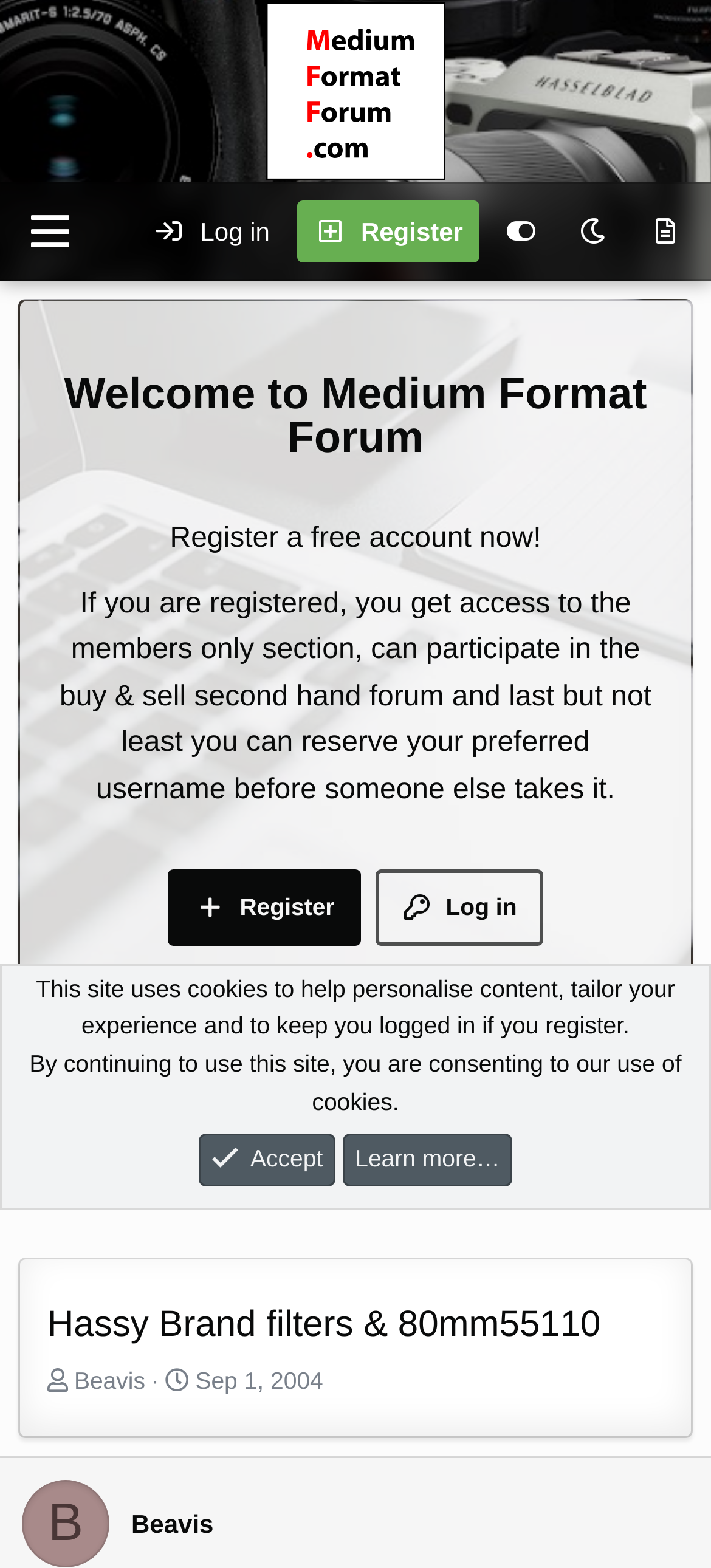How many links are there in the top navigation bar? Using the information from the screenshot, answer with a single word or phrase.

5